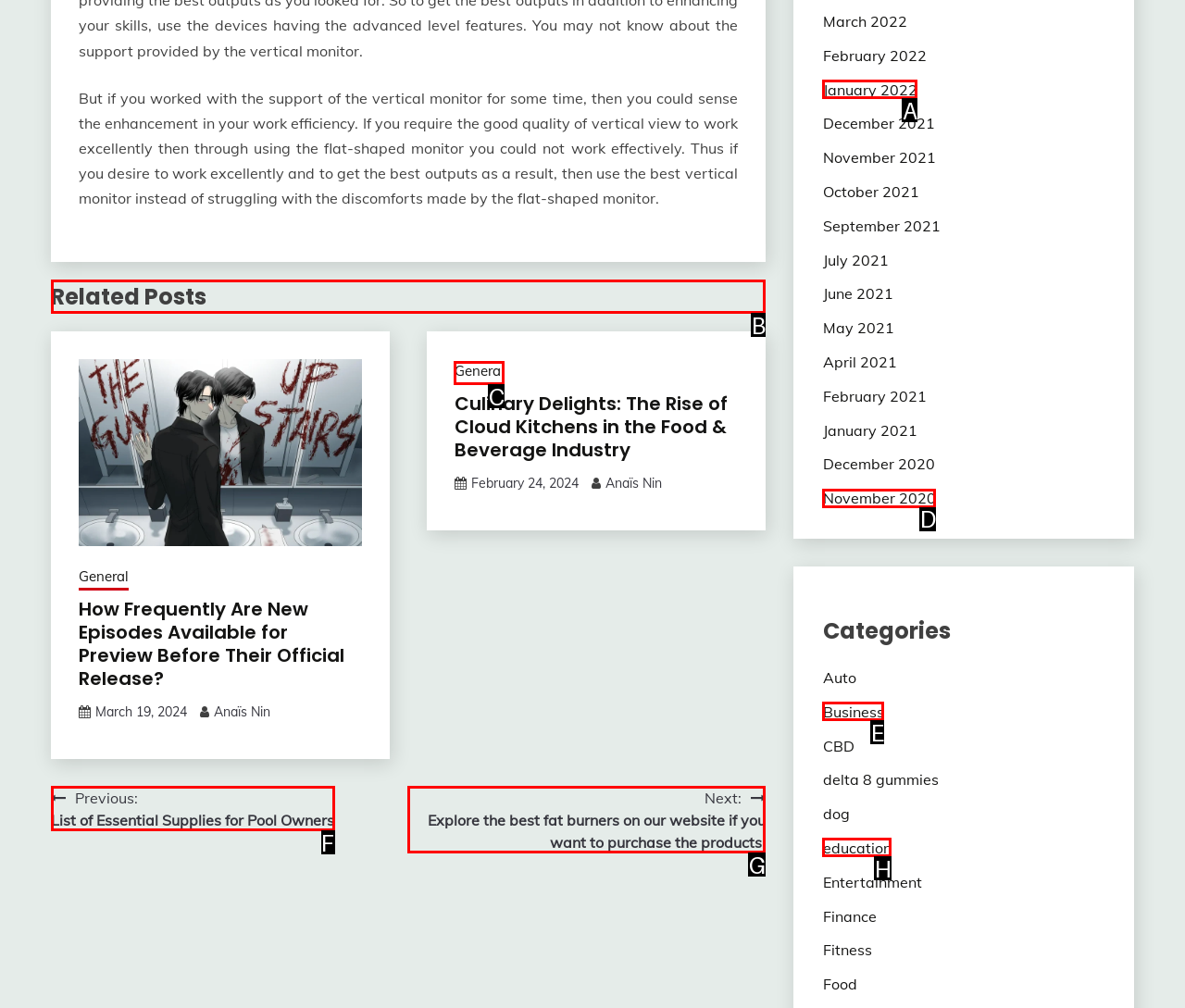For the task: Click on the 'Related Posts' heading, identify the HTML element to click.
Provide the letter corresponding to the right choice from the given options.

B